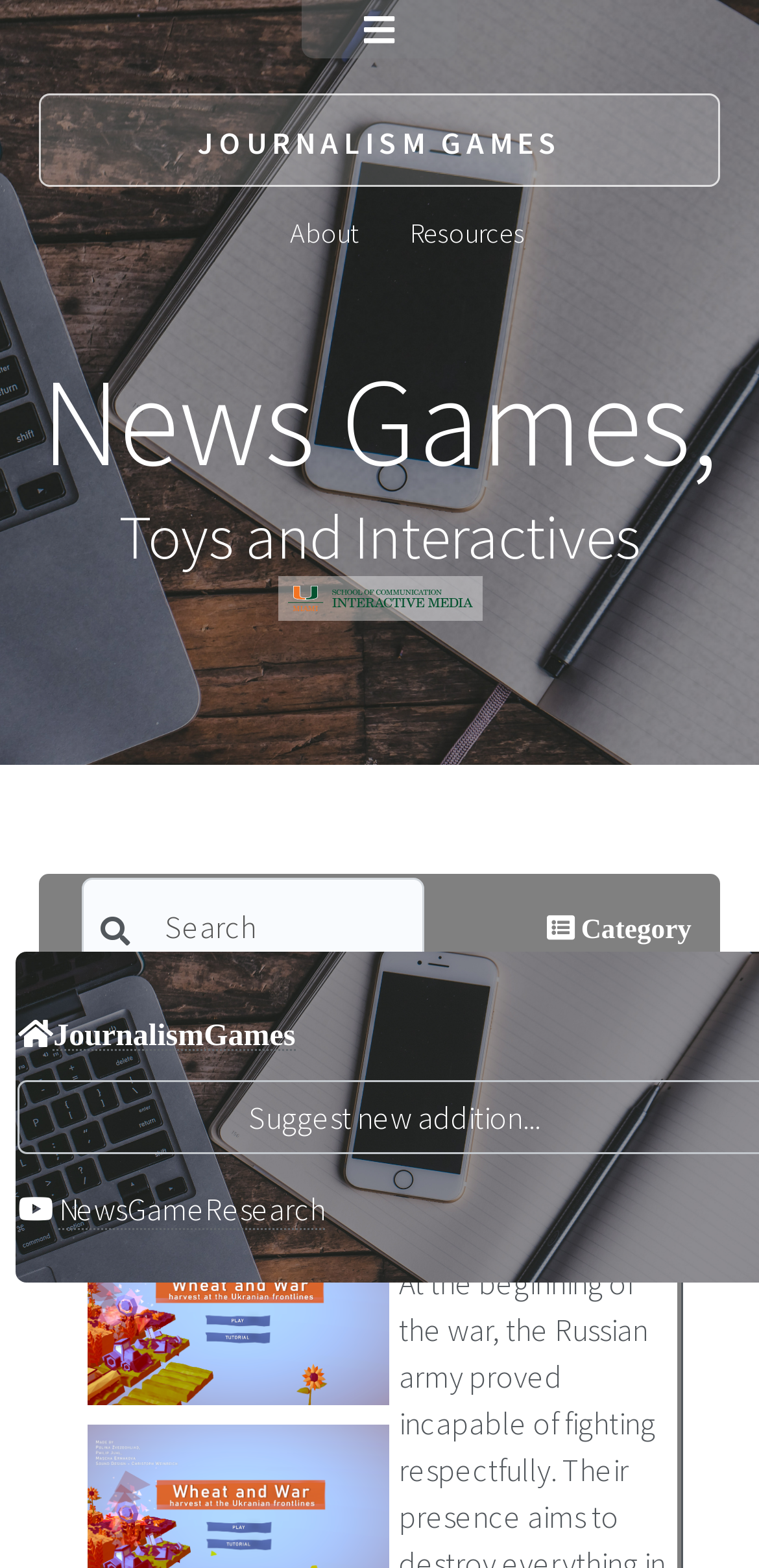What is the position of the 'About' link? Using the information from the screenshot, answer with a single word or phrase.

Top-middle